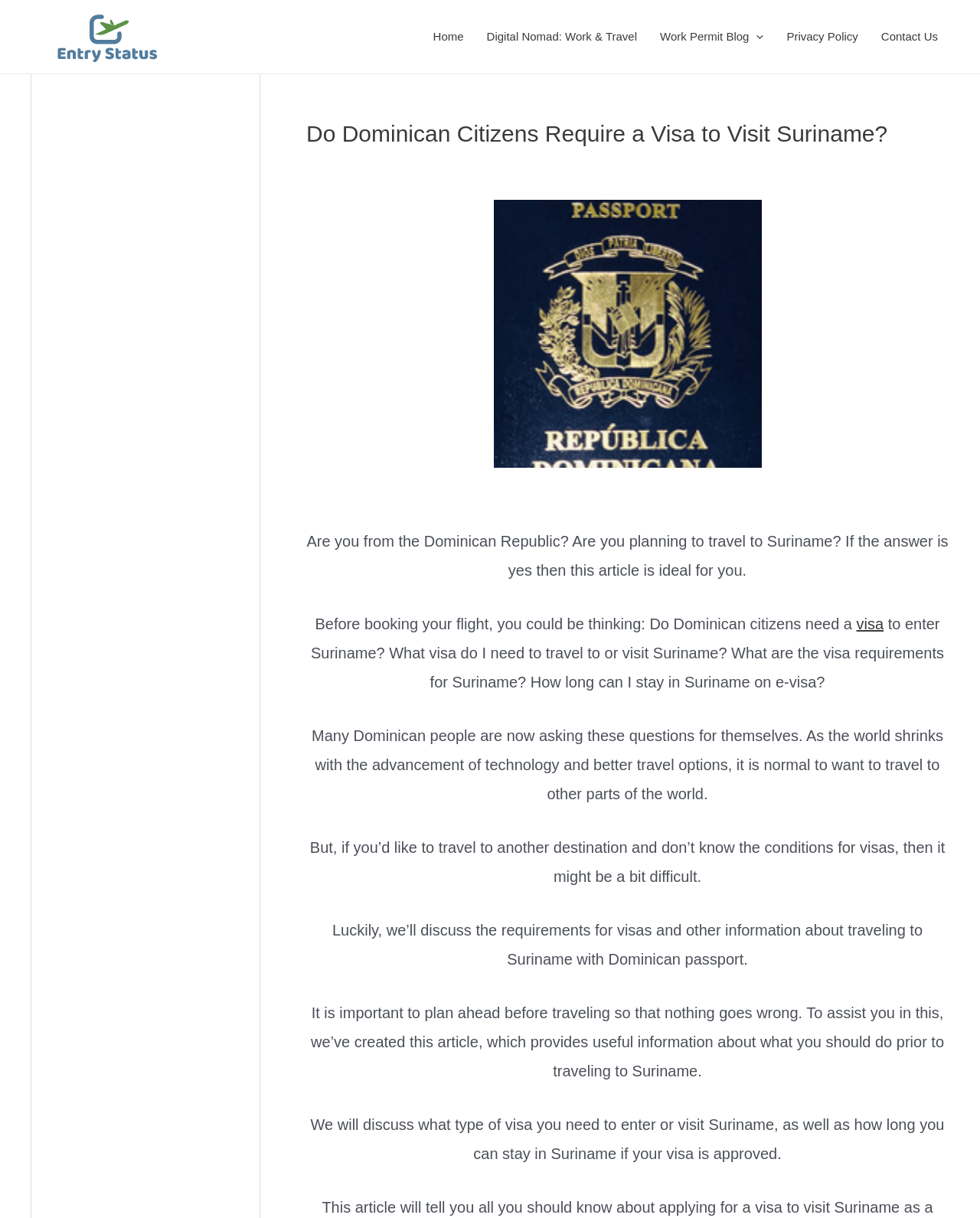What is the nationality of the passport shown in the image?
Please use the visual content to give a single word or phrase answer.

Dominican Republic